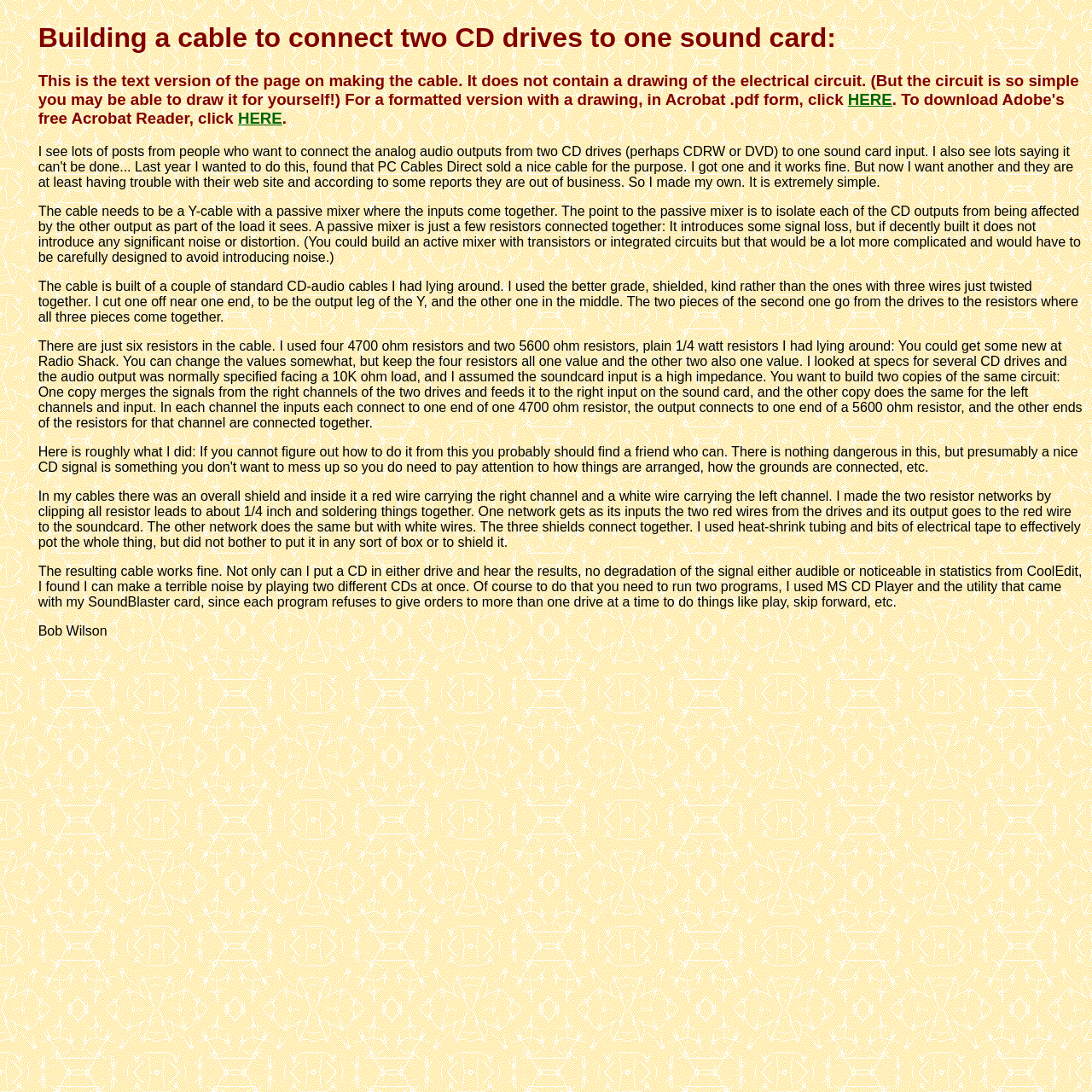Determine the bounding box coordinates for the UI element described. Format the coordinates as (top-left x, top-left y, bottom-right x, bottom-right y) and ensure all values are between 0 and 1. Element description: HERE

[0.776, 0.083, 0.817, 0.1]